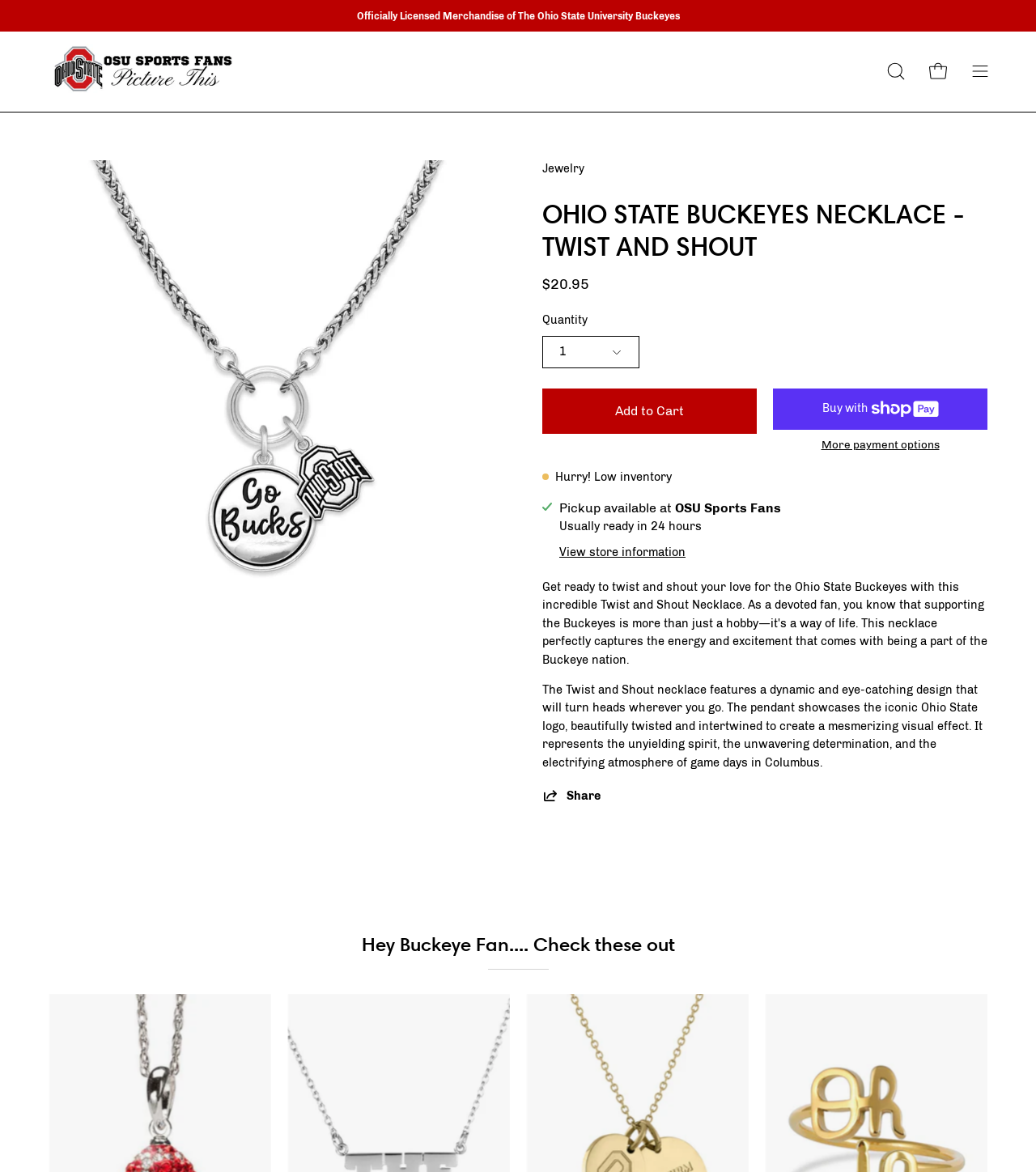What is the usual preparation time for pickup?
Answer with a single word or phrase by referring to the visual content.

24 hours